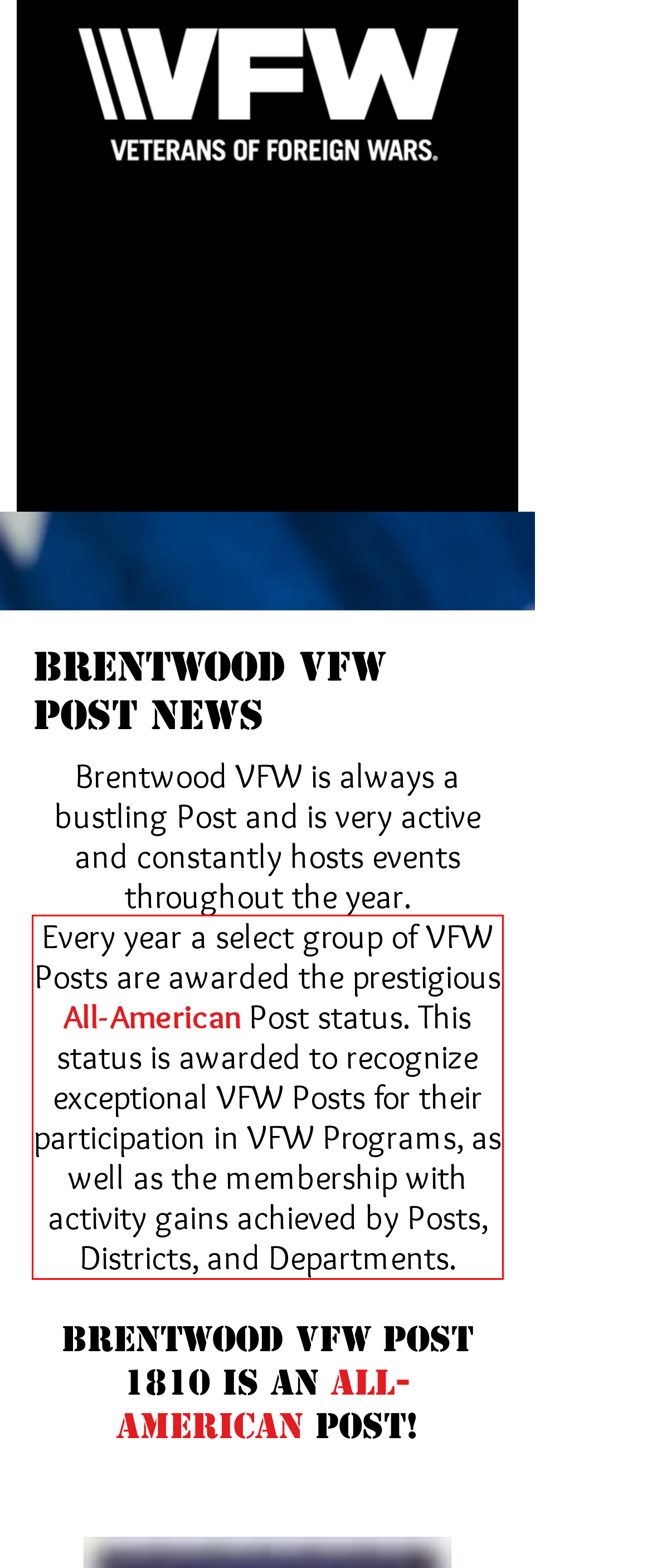Identify and transcribe the text content enclosed by the red bounding box in the given screenshot.

Every year a select group of VFW Posts are awarded the prestigious All-American Post status. This status is awarded to recognize exceptional VFW Posts for their participation in VFW Programs, as well as the membership with activity gains achieved by Posts, Districts, and Departments.